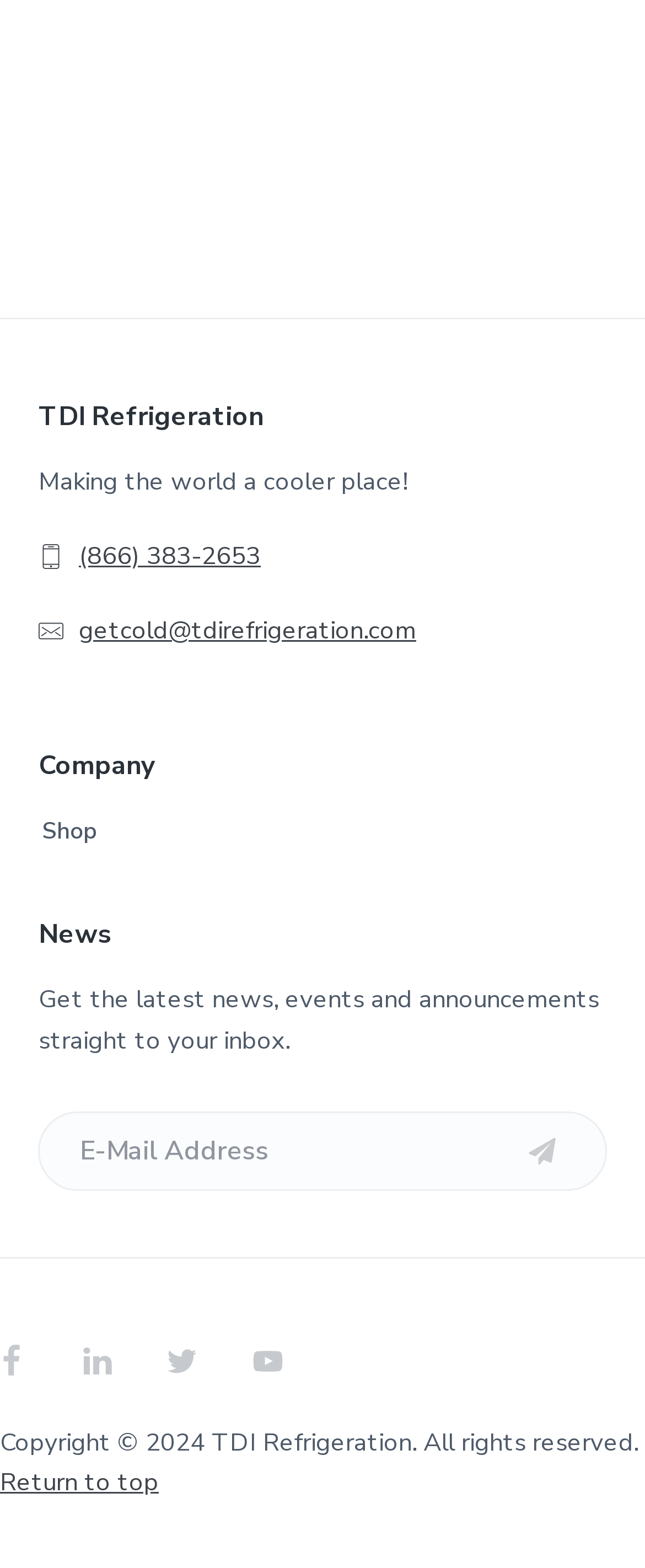Please find and report the bounding box coordinates of the element to click in order to perform the following action: "Return to top of the page". The coordinates should be expressed as four float numbers between 0 and 1, in the format [left, top, right, bottom].

[0.0, 0.934, 0.246, 0.955]